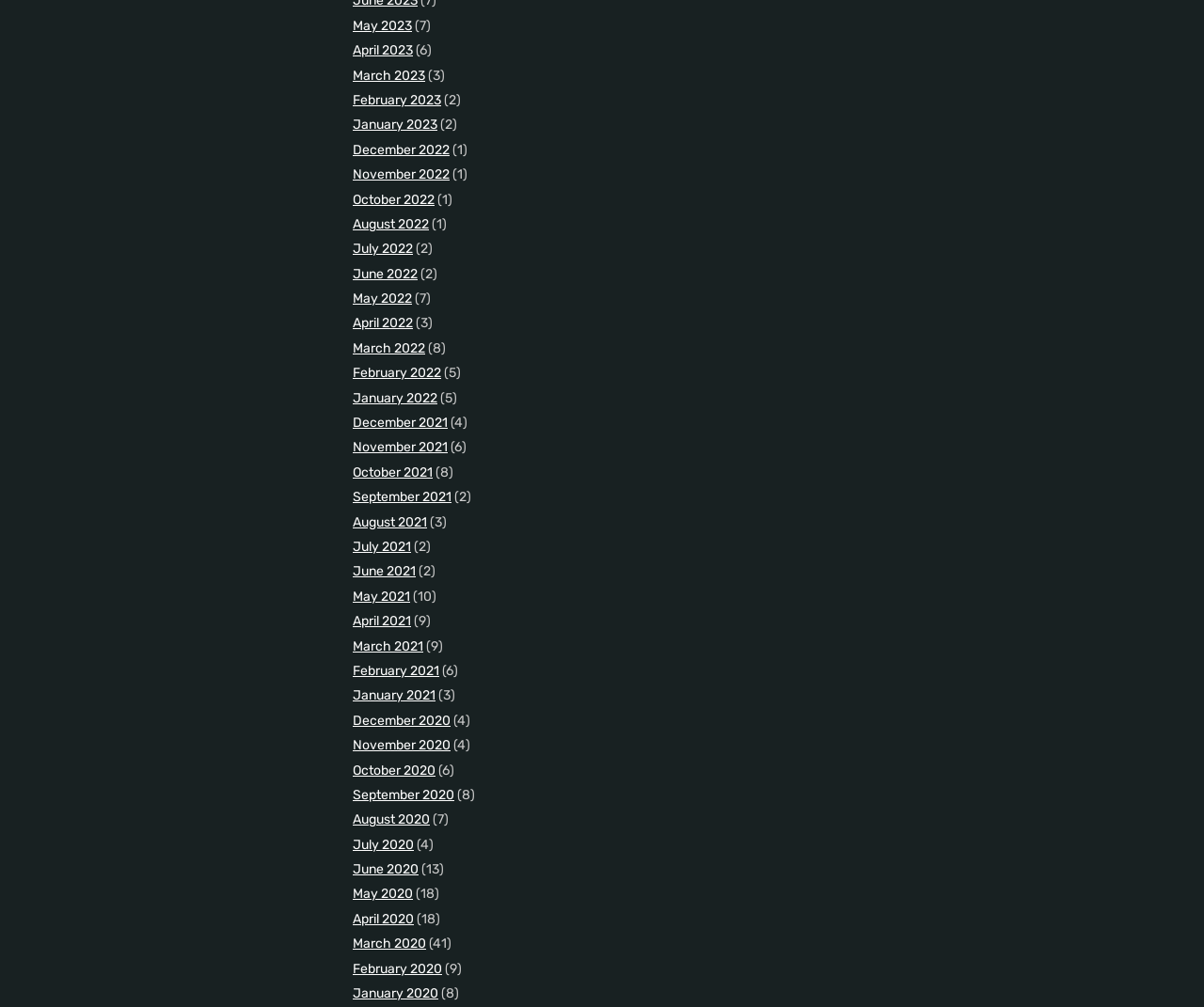What is the earliest month listed?
Using the image provided, answer with just one word or phrase.

January 2020